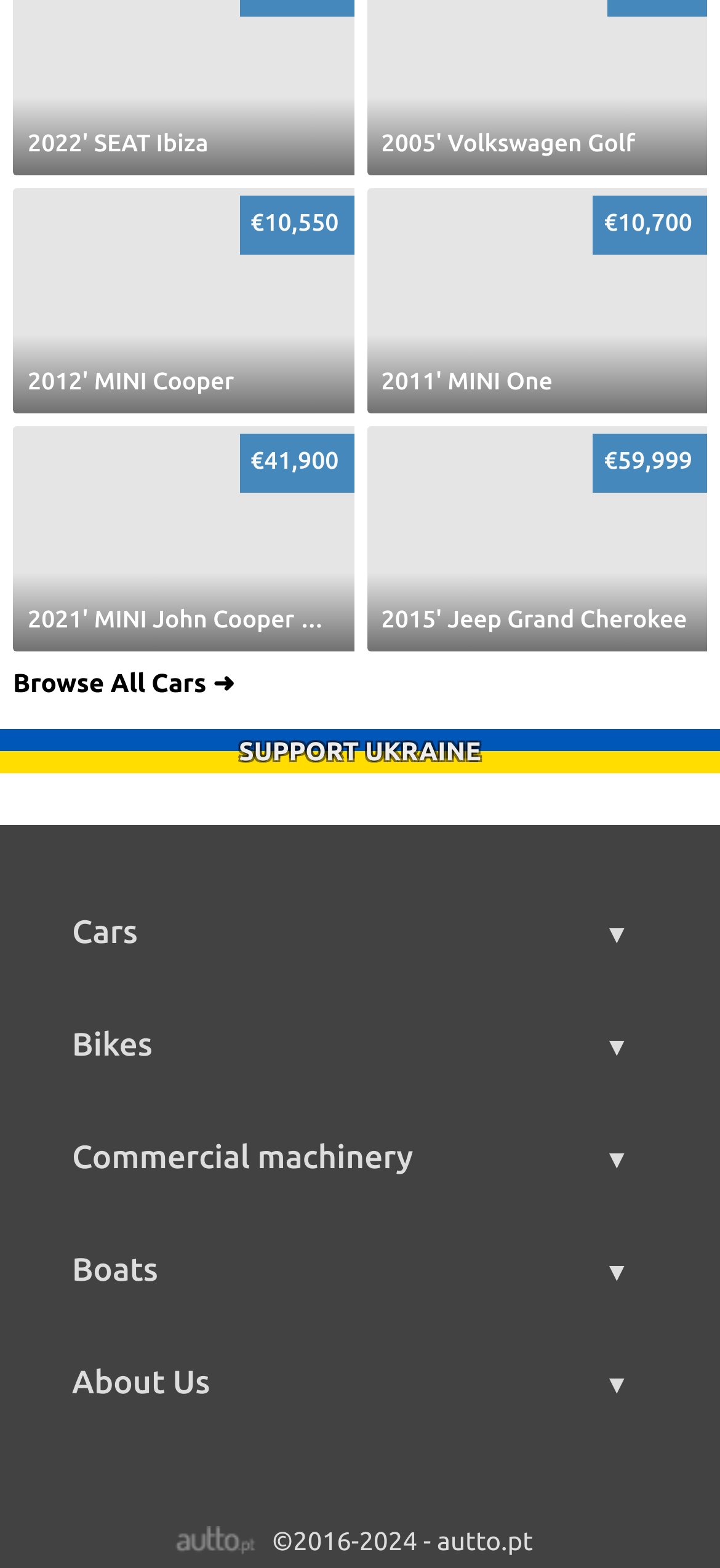Identify the bounding box coordinates for the element you need to click to achieve the following task: "Browse all cars". The coordinates must be four float values ranging from 0 to 1, formatted as [left, top, right, bottom].

[0.018, 0.426, 0.326, 0.445]